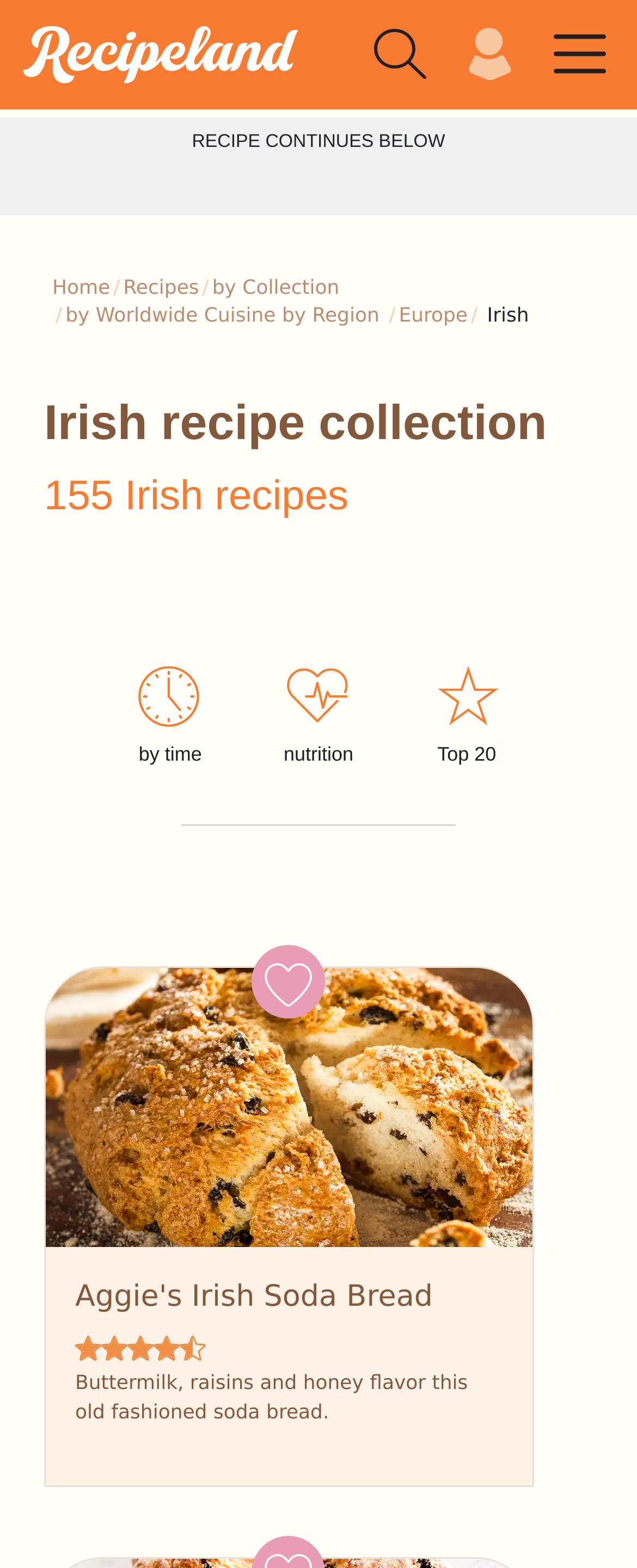Answer the following query with a single word or phrase:
What is the category of the Irish recipes?

Europe